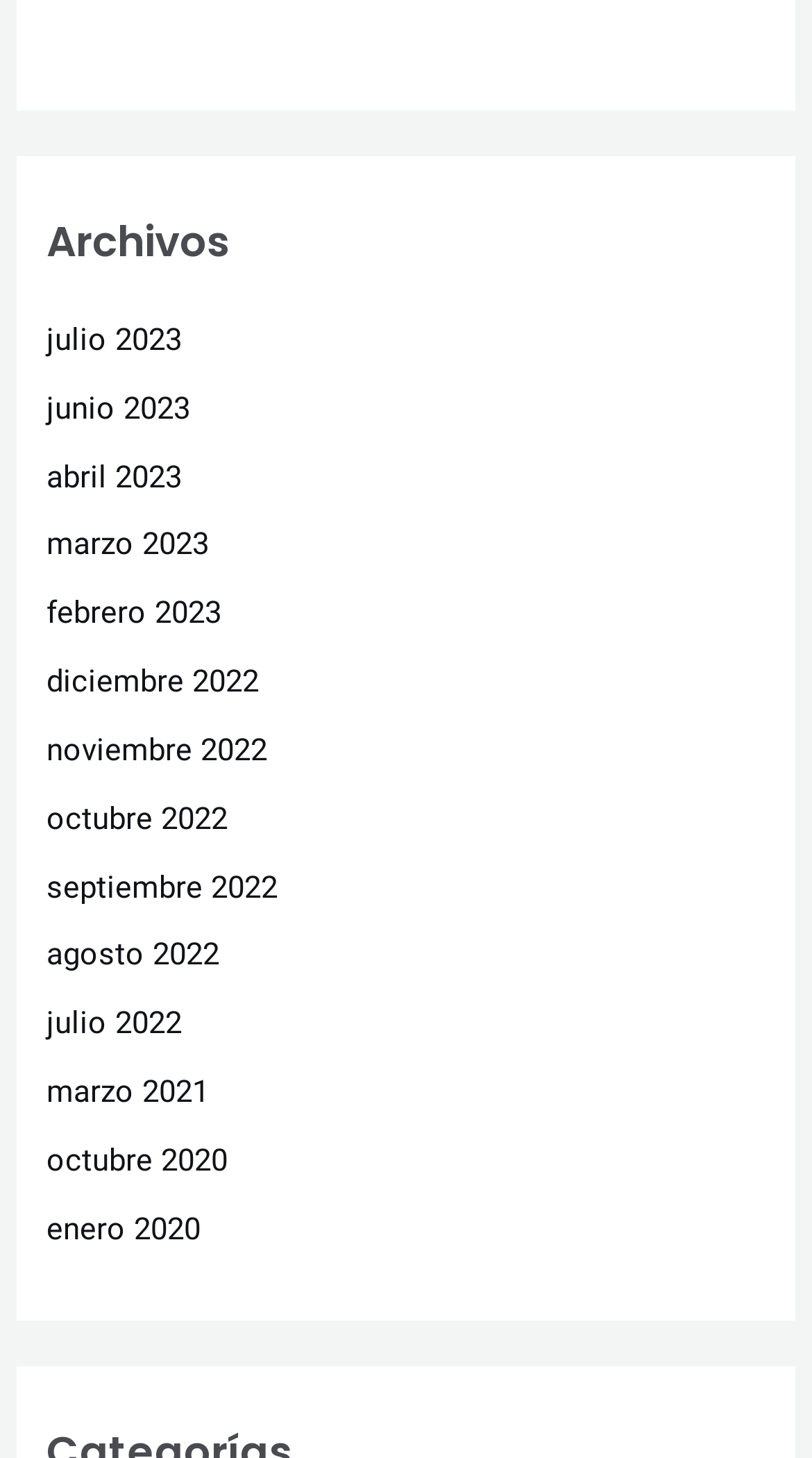Identify the bounding box coordinates of the clickable section necessary to follow the following instruction: "view archivos from julio 2023". The coordinates should be presented as four float numbers from 0 to 1, i.e., [left, top, right, bottom].

[0.058, 0.22, 0.224, 0.246]